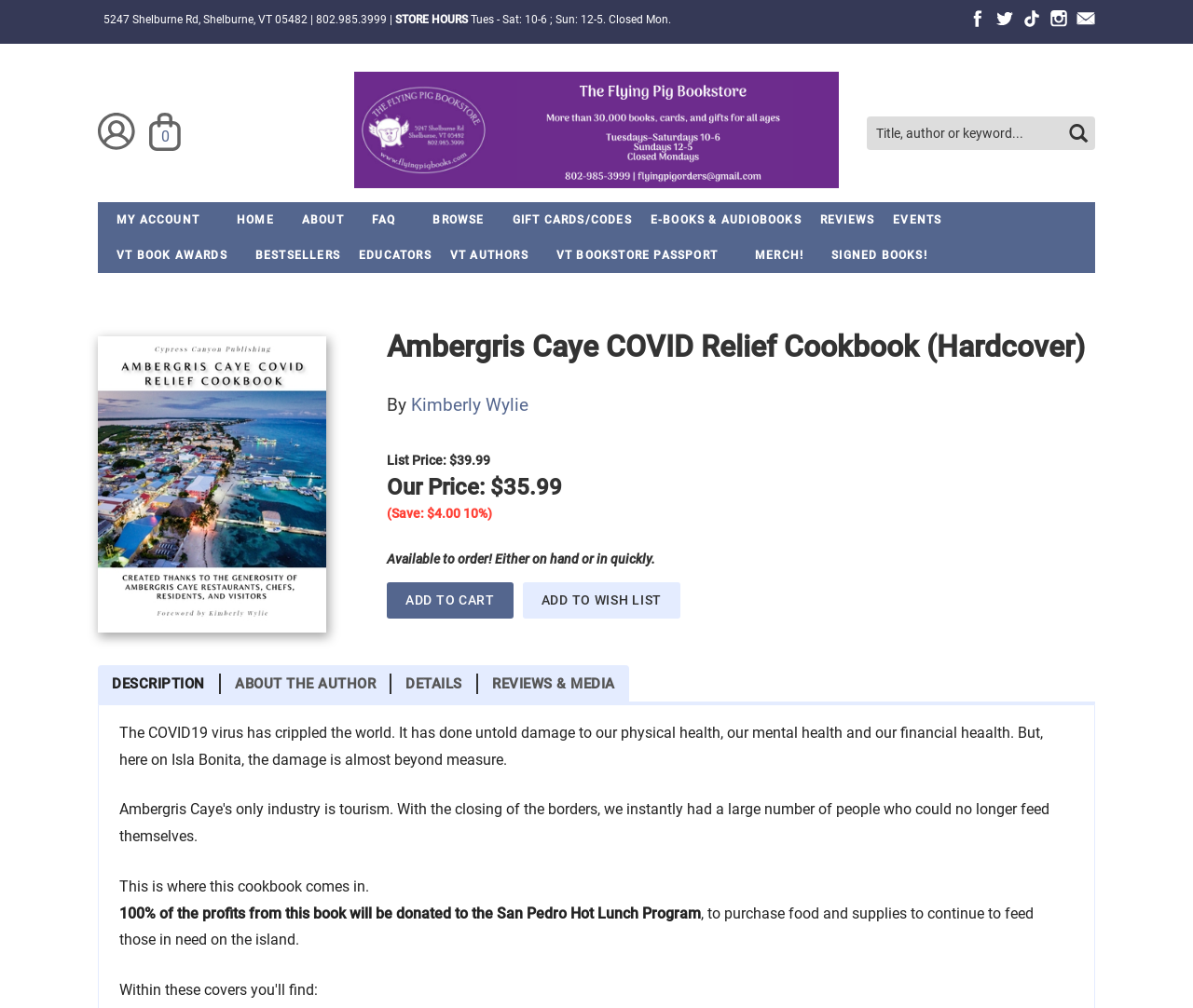Respond to the question below with a single word or phrase:
What is the address of The Flying Pig Bookstore?

5247 Shelburne Rd, Shelburne, VT 05482